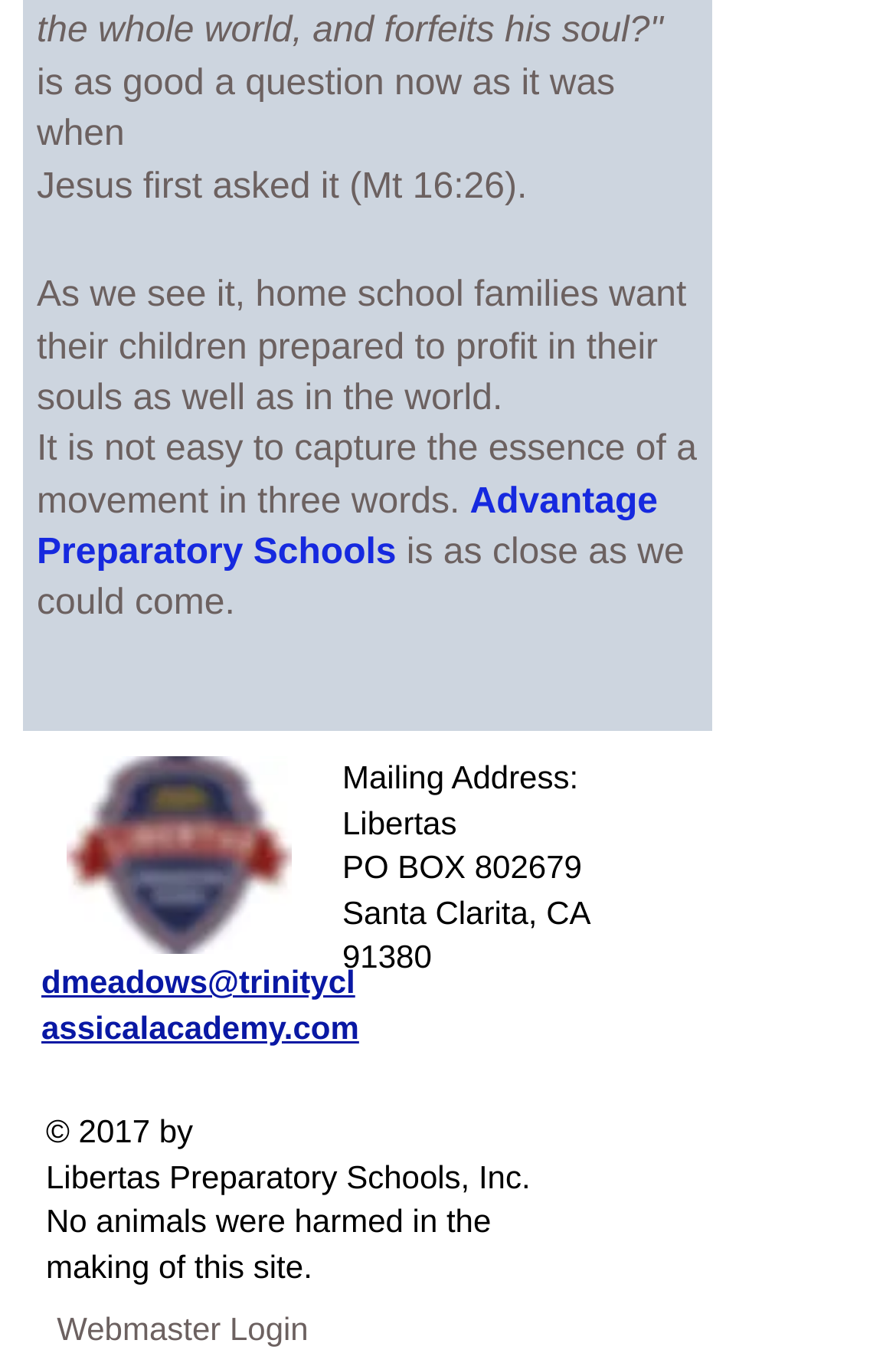What is the mailing address of the school?
Refer to the image and provide a one-word or short phrase answer.

PO BOX 802679, Santa Clarita, CA 91380